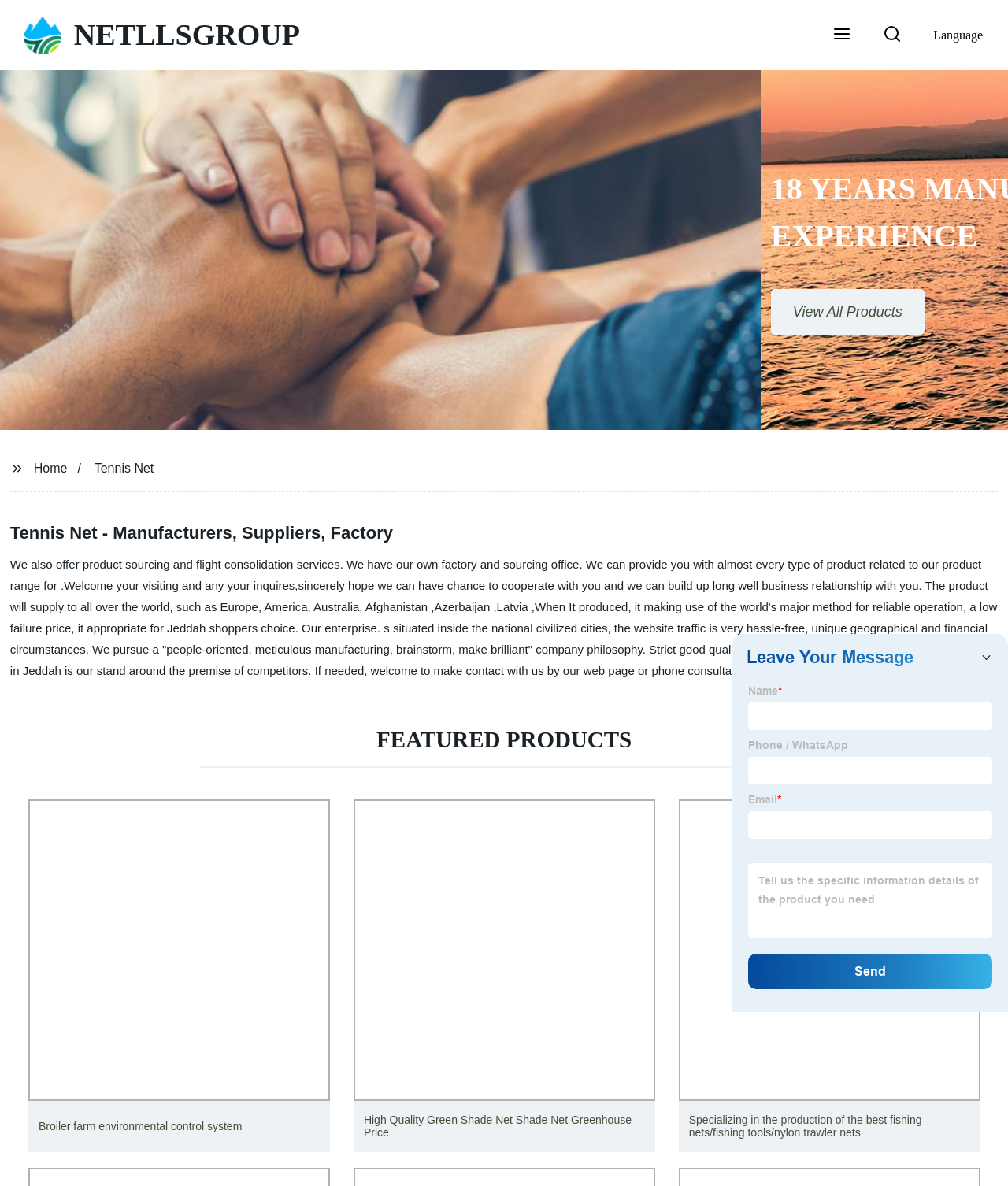Please determine the bounding box coordinates of the section I need to click to accomplish this instruction: "View featured products".

[0.197, 0.601, 0.803, 0.647]